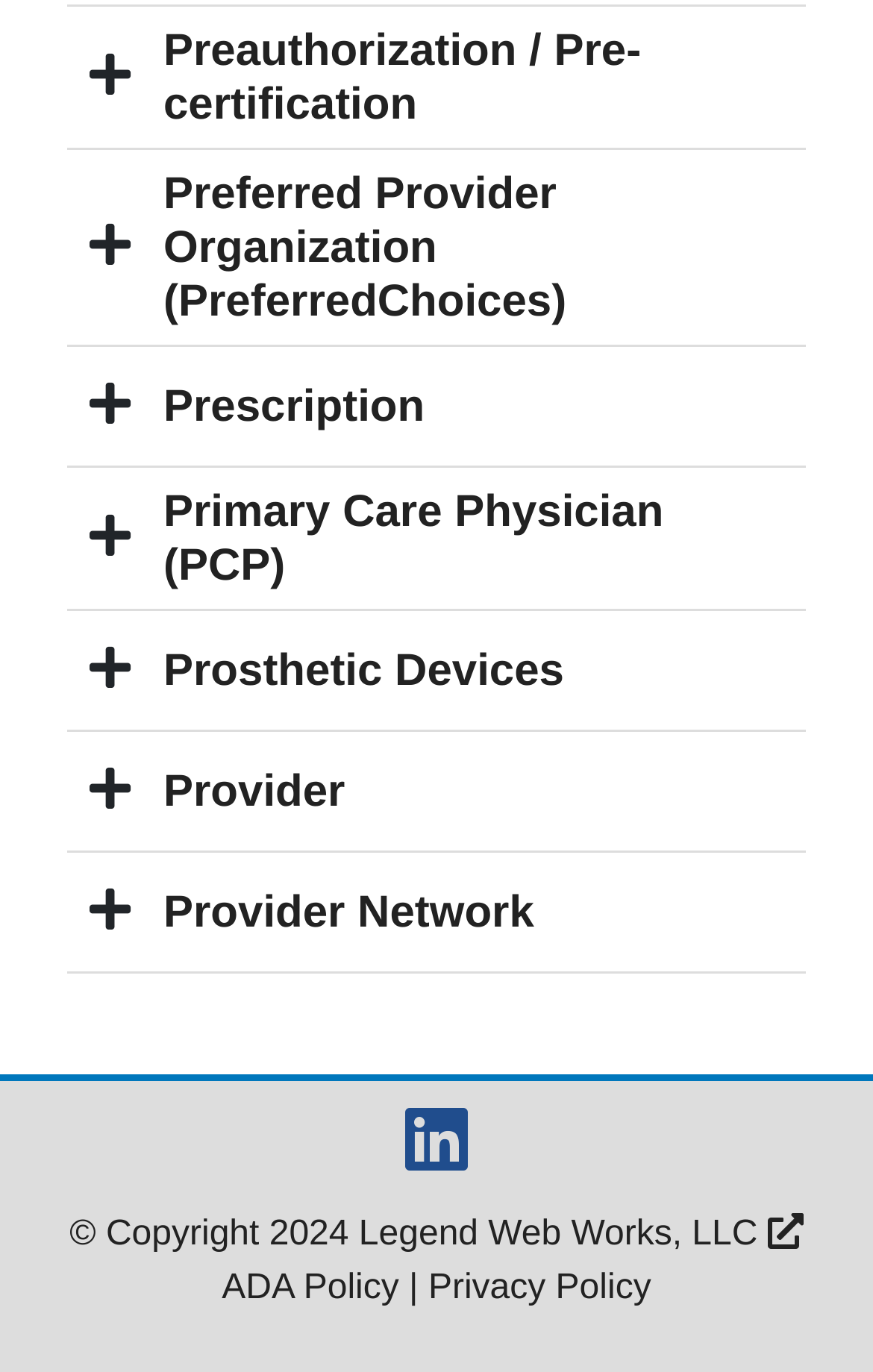Using the provided element description, identify the bounding box coordinates as (top-left x, top-left y, bottom-right x, bottom-right y). Ensure all values are between 0 and 1. Description: Visit Our LinkedIn Page

[0.464, 0.804, 0.536, 0.856]